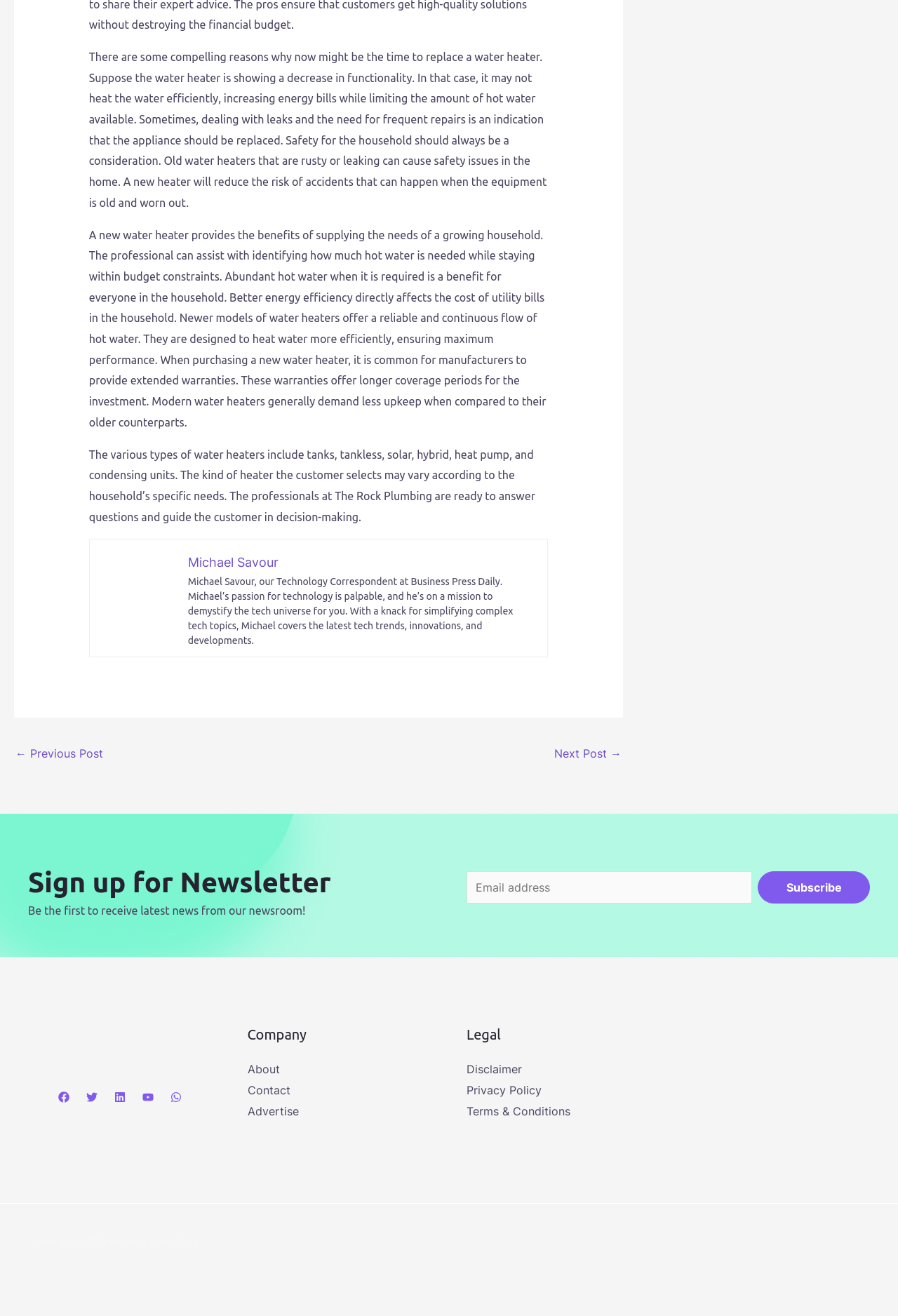Identify the bounding box of the UI component described as: "April 12, 2022".

None